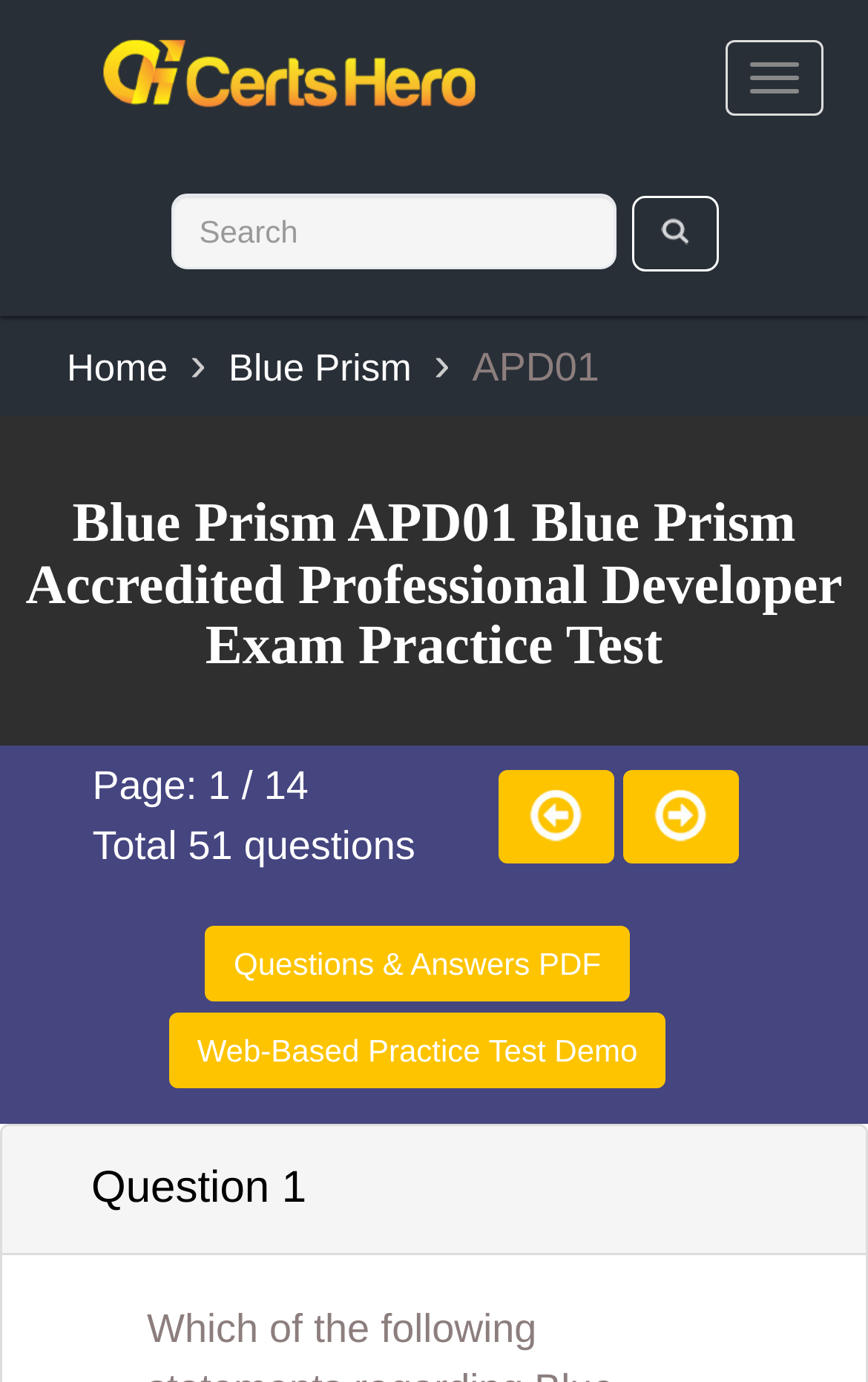Based on the element description, predict the bounding box coordinates (top-left x, top-left y, bottom-right x, bottom-right y) for the UI element in the screenshot: Home

[0.077, 0.251, 0.193, 0.282]